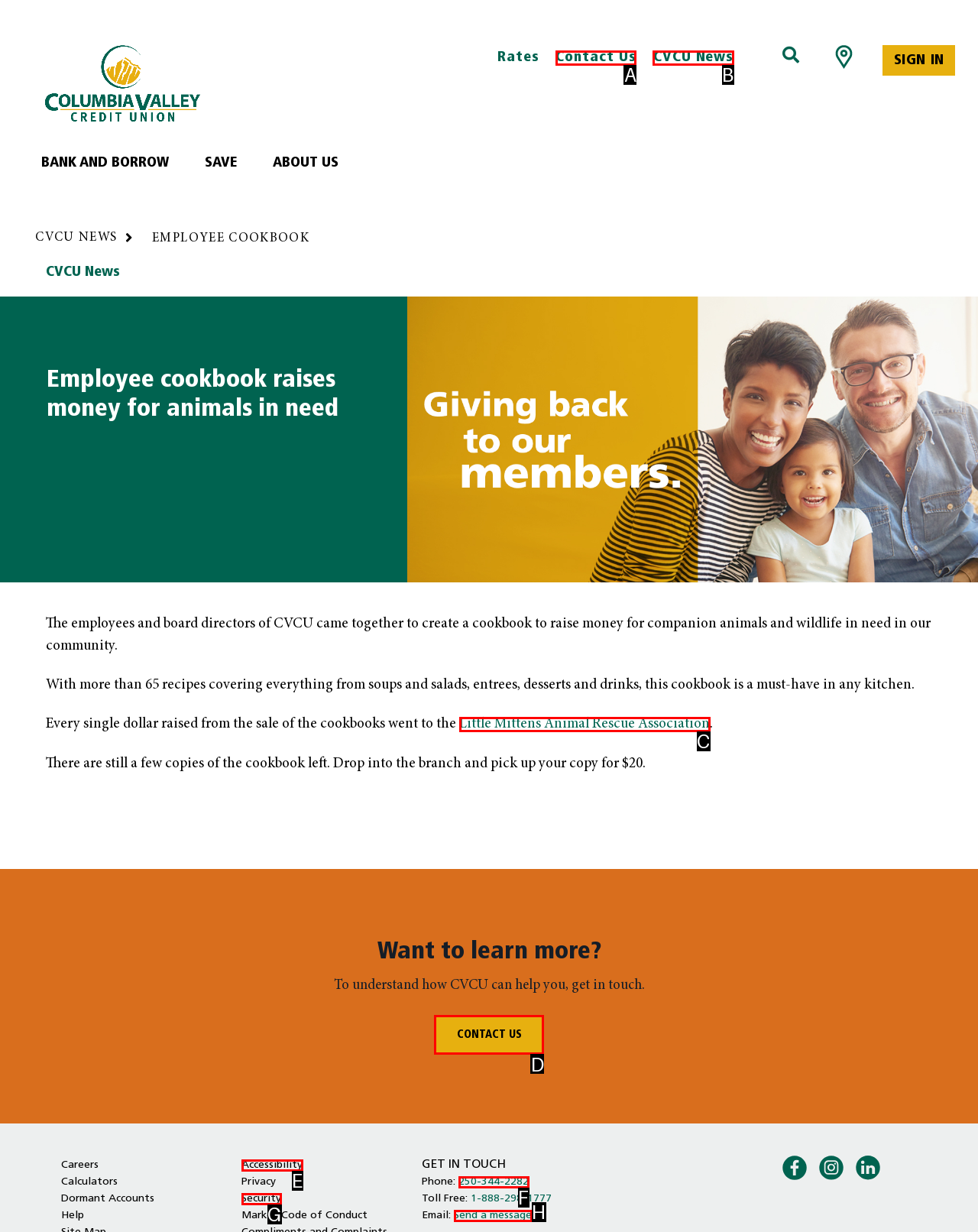Select the HTML element that matches the description: Little Mittens Animal Rescue Association. Provide the letter of the chosen option as your answer.

C